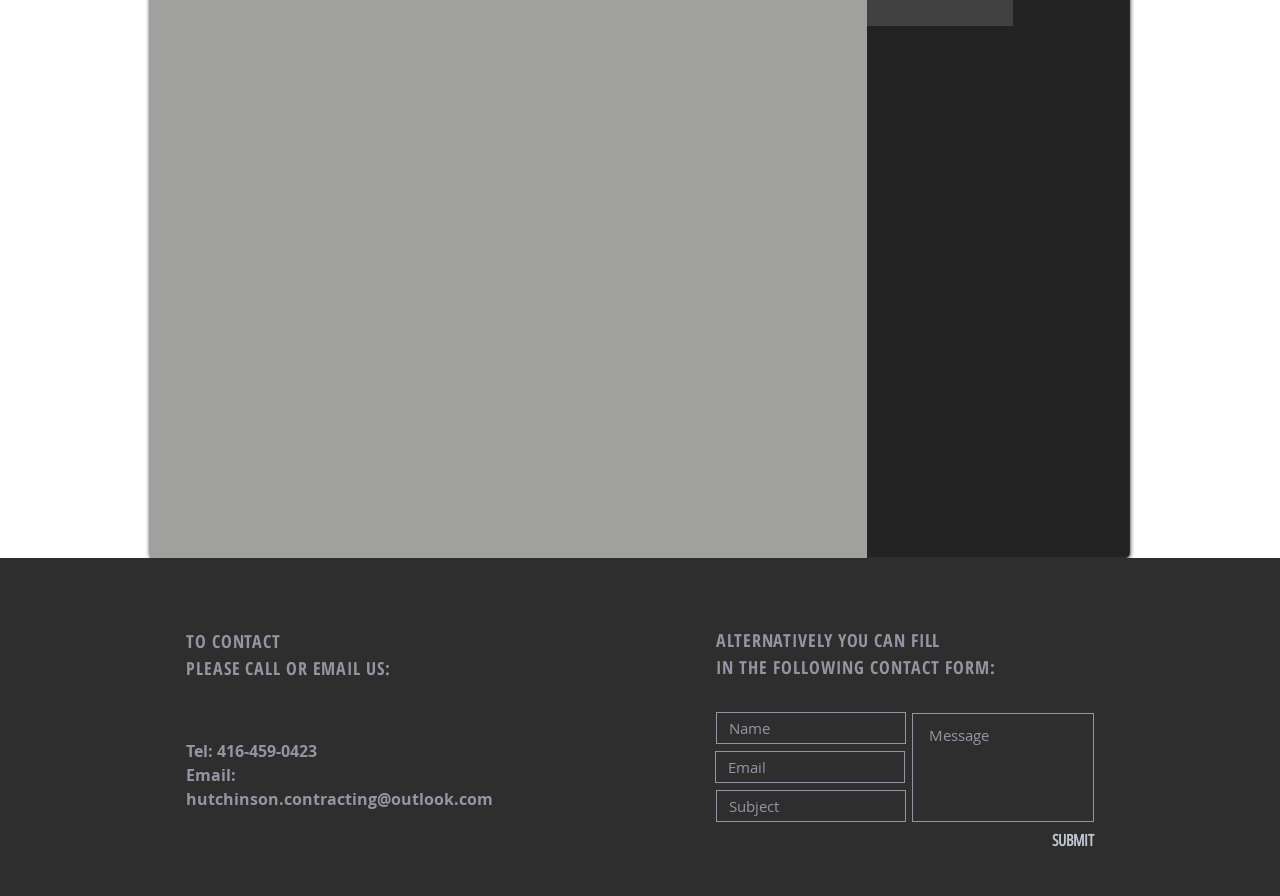How many social media platforms are listed?
Look at the image and respond with a one-word or short-phrase answer.

3